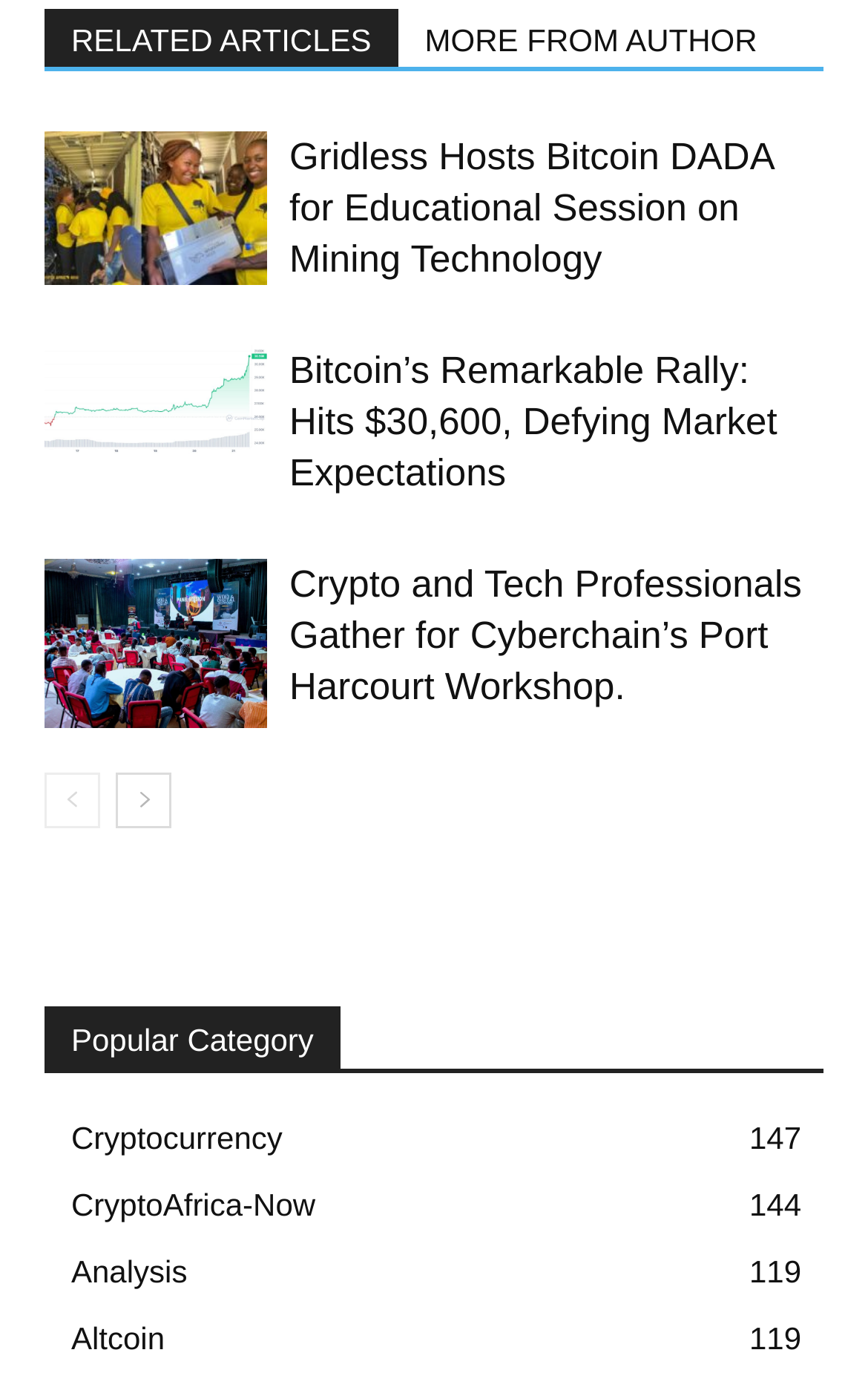Using the description: "MORE FROM AUTHOR", determine the UI element's bounding box coordinates. Ensure the coordinates are in the format of four float numbers between 0 and 1, i.e., [left, top, right, bottom].

[0.459, 0.007, 0.903, 0.048]